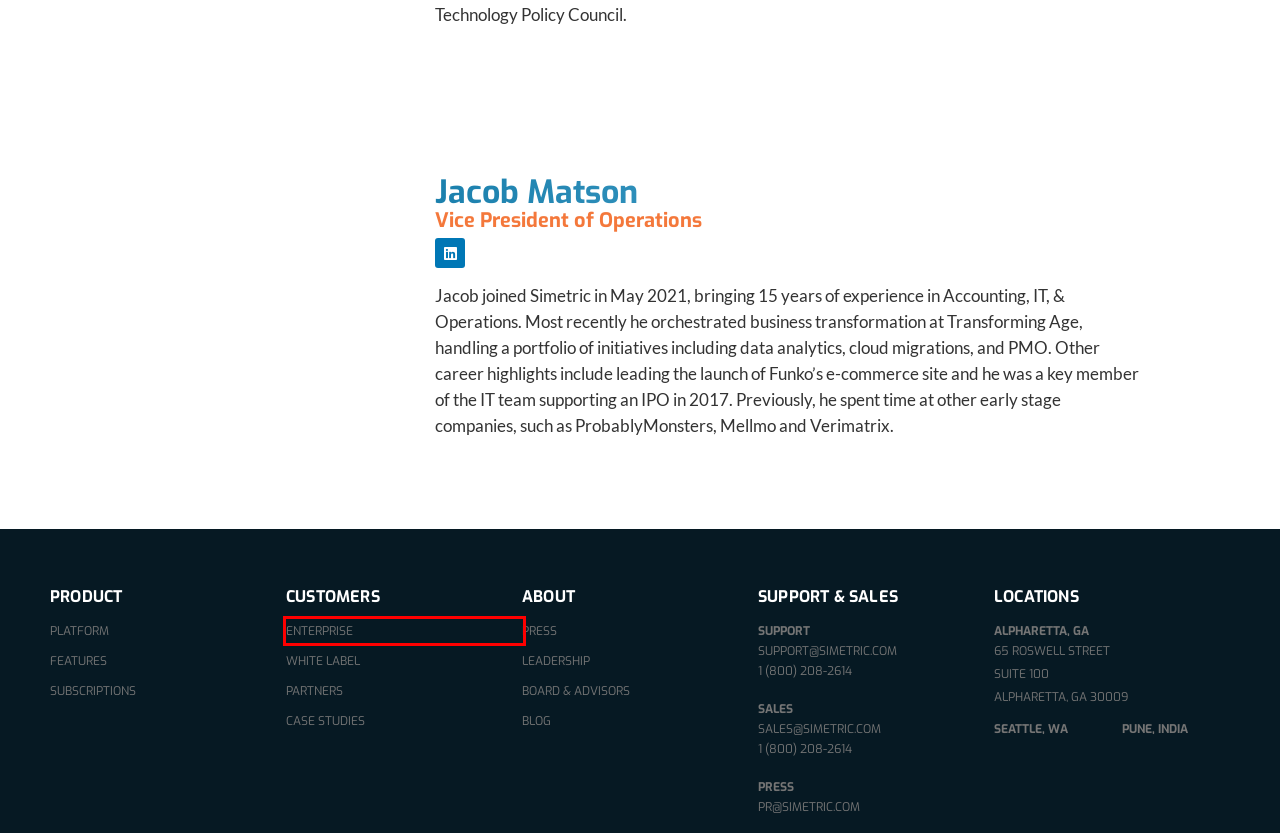Given a screenshot of a webpage with a red bounding box around a UI element, please identify the most appropriate webpage description that matches the new webpage after you click on the element. Here are the candidates:
A. IoT Connectivity & Device Management Platform | Simetric
B. IoT Industry News & Updates | Simetric
C. Edge-Driven IoT Platform for Enterprises | Simetric
D. IoT Connectivity & Device Management for Industry Partners | Simetric
E. IoT Features 5G Optimized, Edge-First Businesses | Simetric
F. Board of Directors & Advisors | Simetric
G. White Label IoT Solutions For IT Channels | Simetric Blog
H. Read IoT Case Studies | Simetric

C